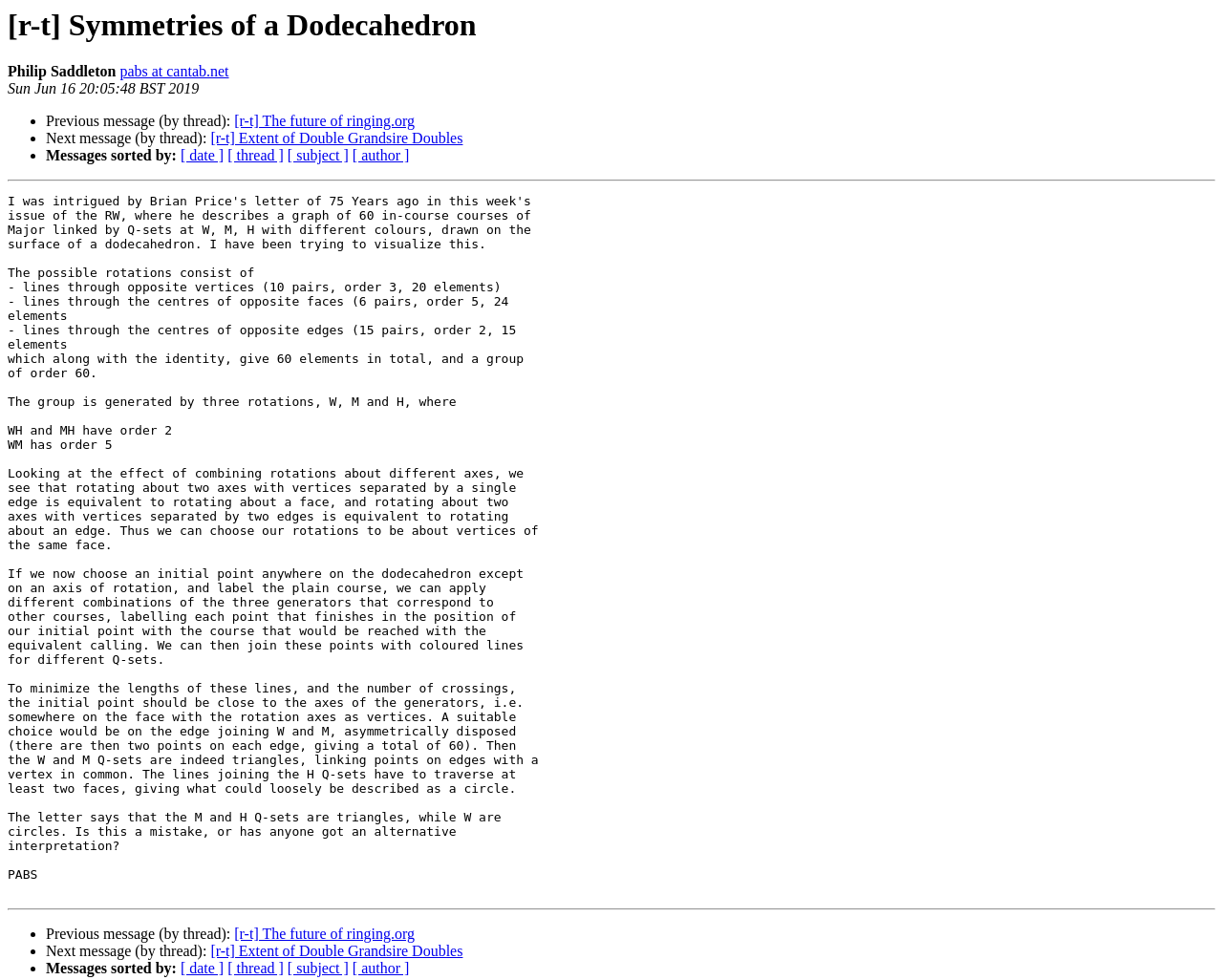Who is the author of this webpage? Based on the image, give a response in one word or a short phrase.

Philip Saddleton